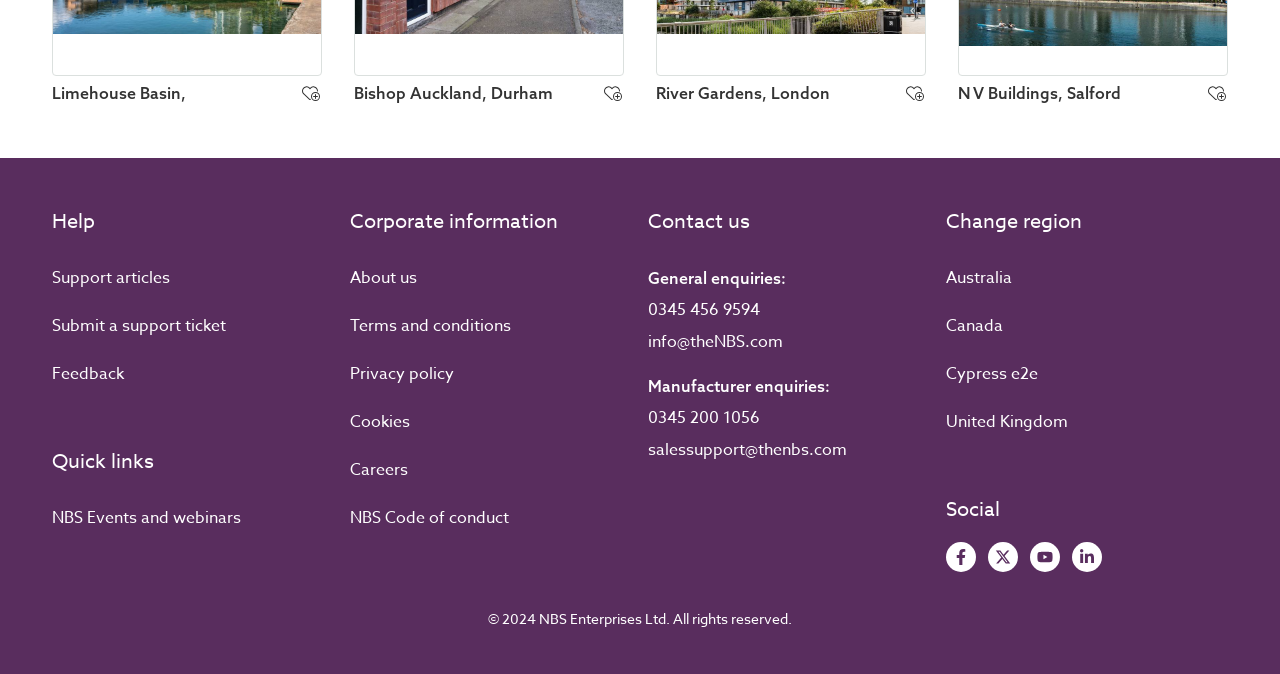Identify the bounding box coordinates for the UI element mentioned here: "NBS Code of conduct". Provide the coordinates as four float values between 0 and 1, i.e., [left, top, right, bottom].

[0.273, 0.751, 0.398, 0.786]